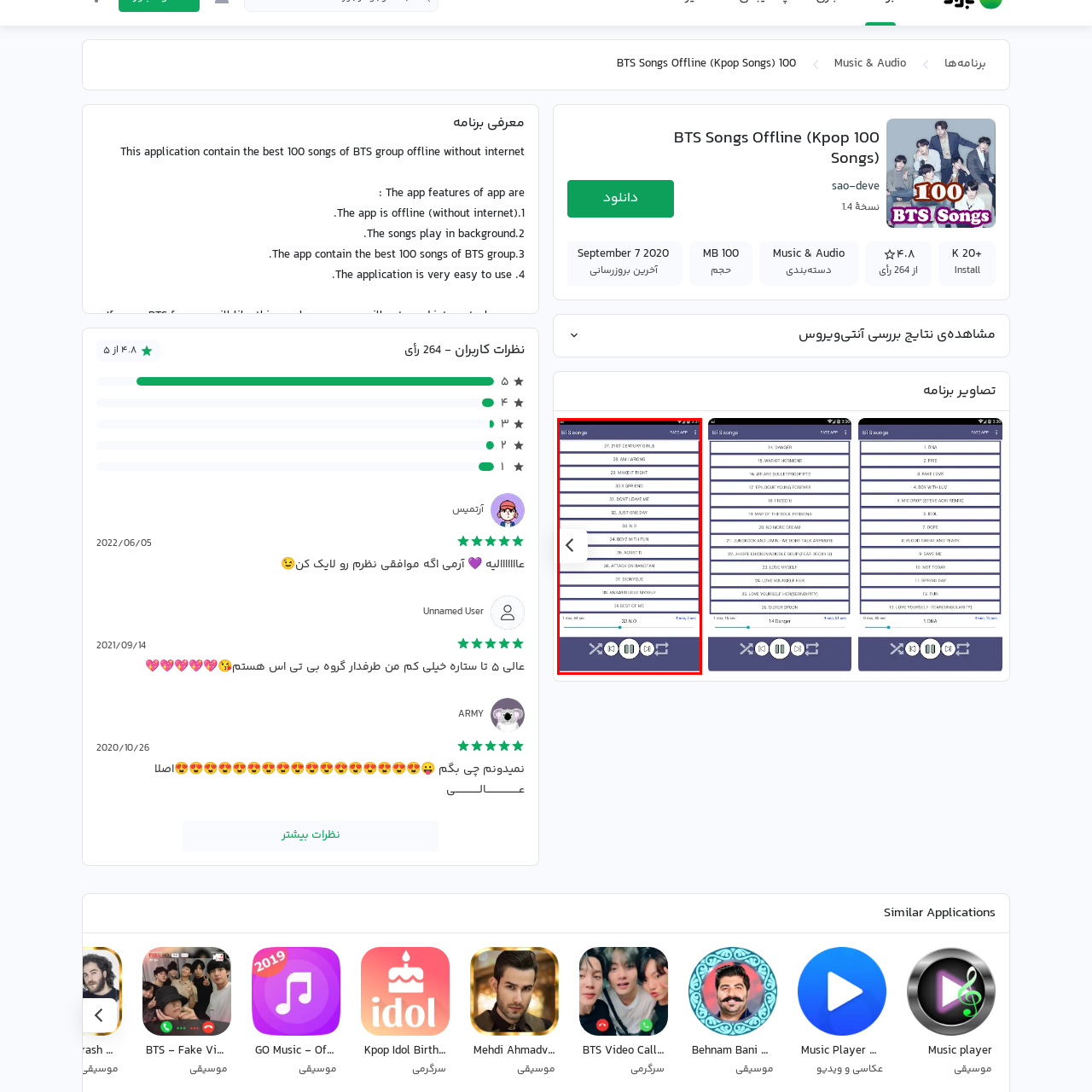Observe the image within the red boundary, What is the purpose of the icons at the bottom of the screen? Respond with a one-word or short phrase answer.

Playback controls